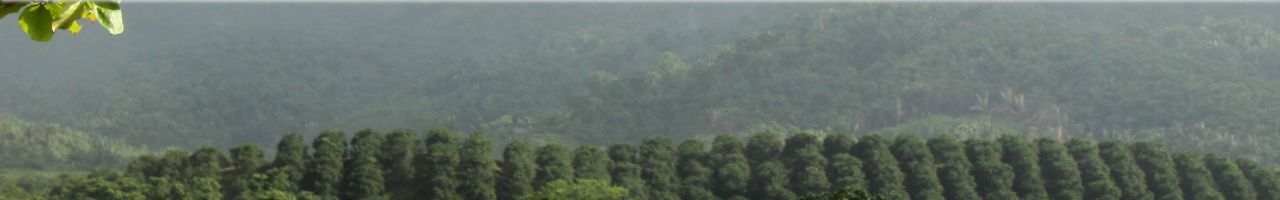What is the theme associated with the image?
Please use the image to provide a one-word or short phrase answer.

Health and wellness